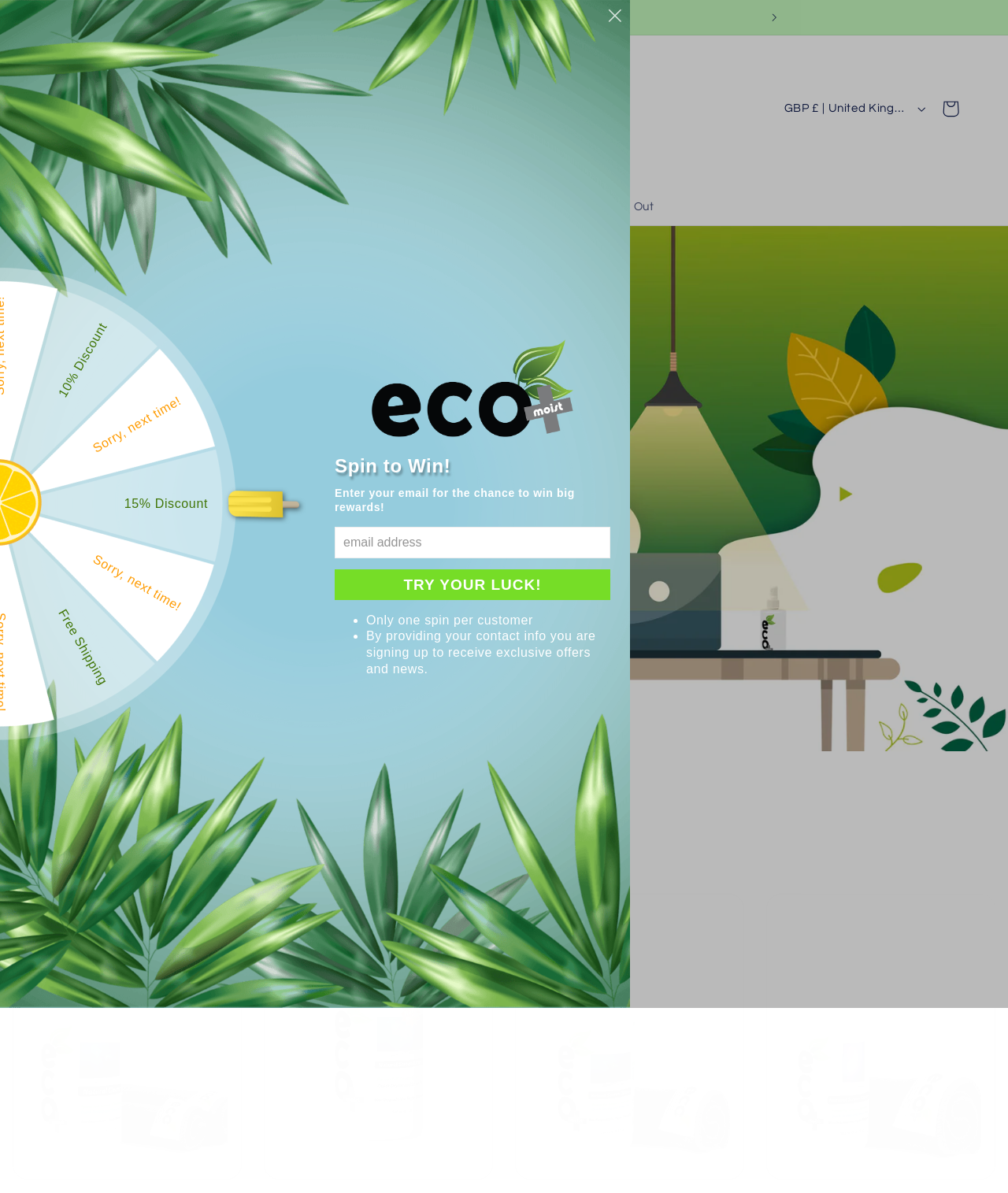Give the bounding box coordinates for this UI element: "Ecomoist Screen Cleaner 250ml". The coordinates should be four float numbers between 0 and 1, arranged as [left, top, right, bottom].

[0.511, 0.987, 0.738, 0.999]